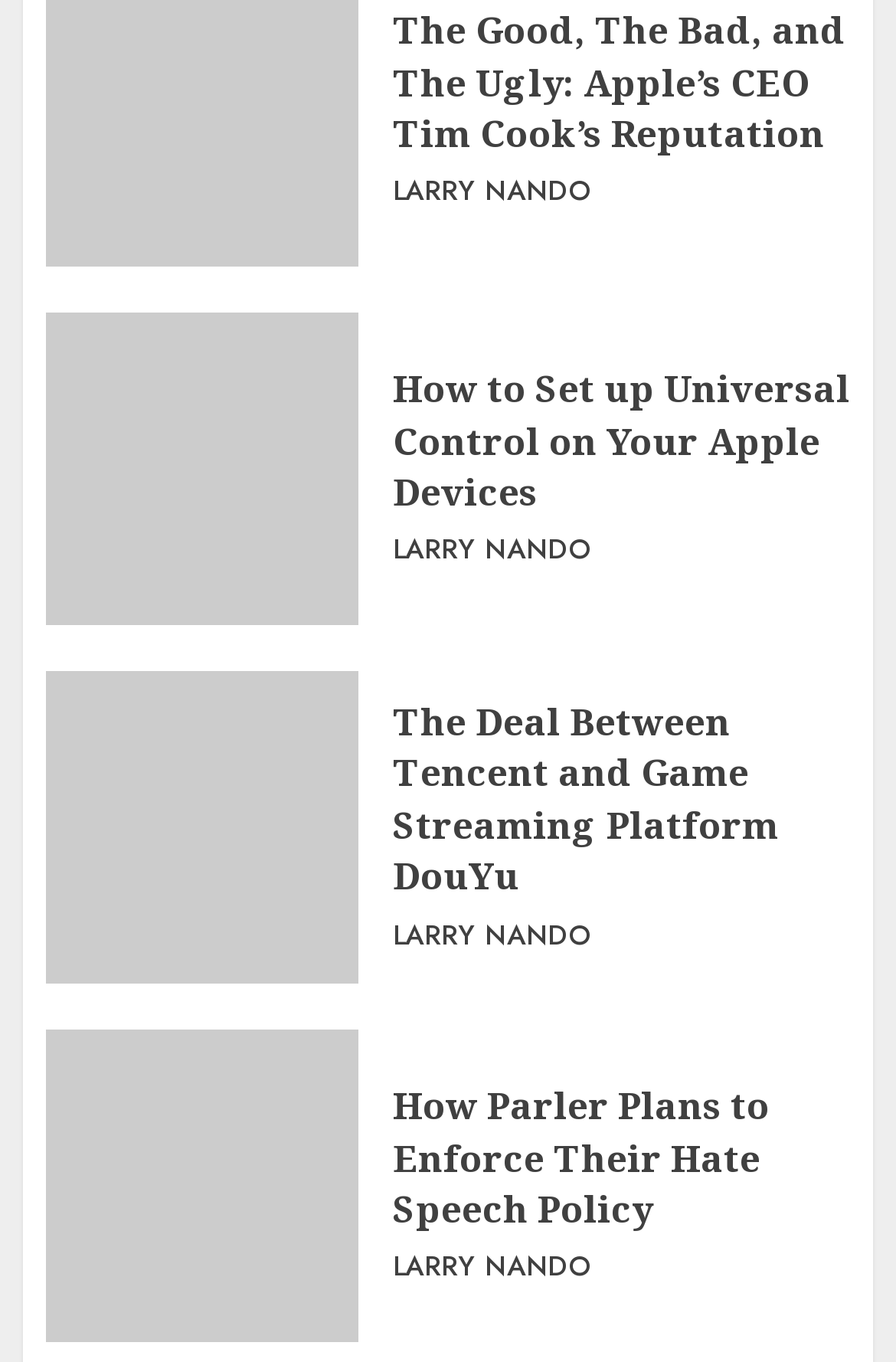Refer to the image and offer a detailed explanation in response to the question: What is the topic of the second article?

The second article's heading is 'How to Set up Universal Control on Your Apple Devices', which suggests that the topic of the article is about setting up Universal Control on Apple Devices.